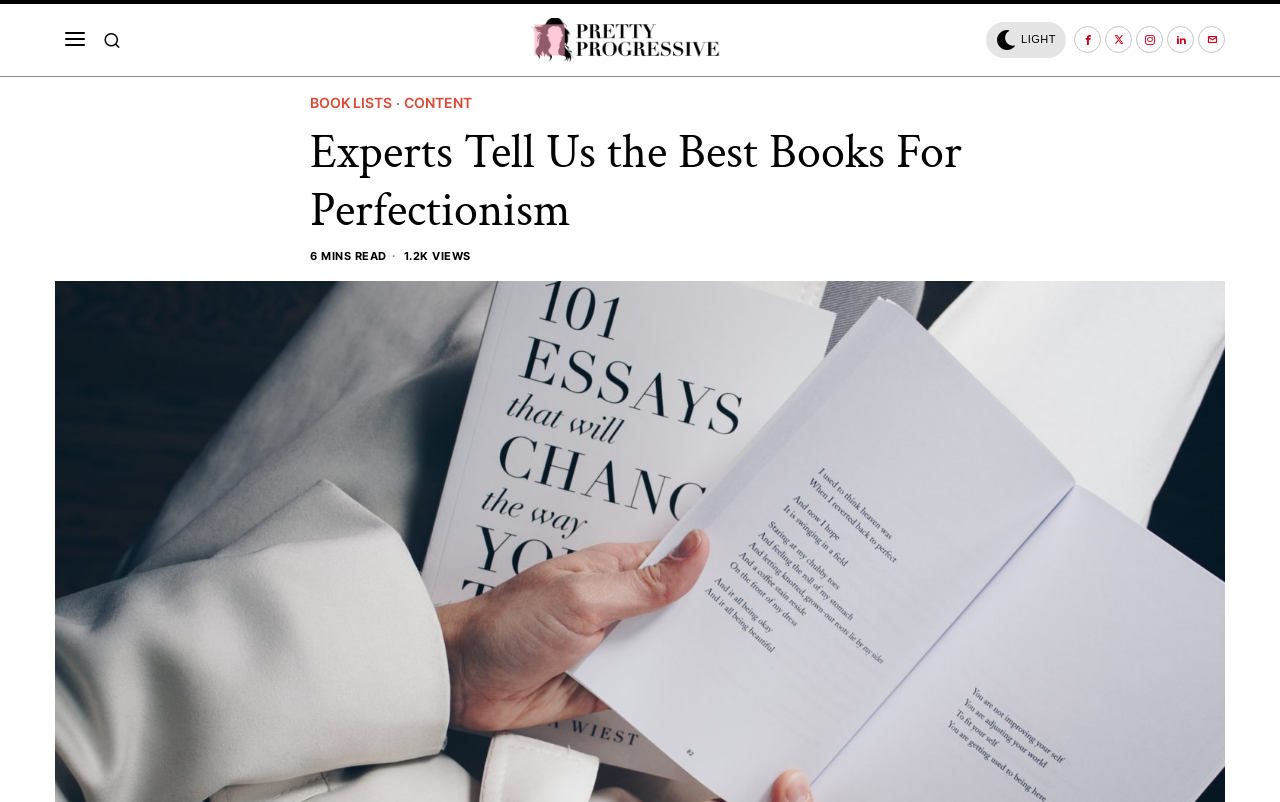What social media platforms are available for sharing?
Answer the question with just one word or phrase using the image.

Facebook, Instagram, Linkedin, Email